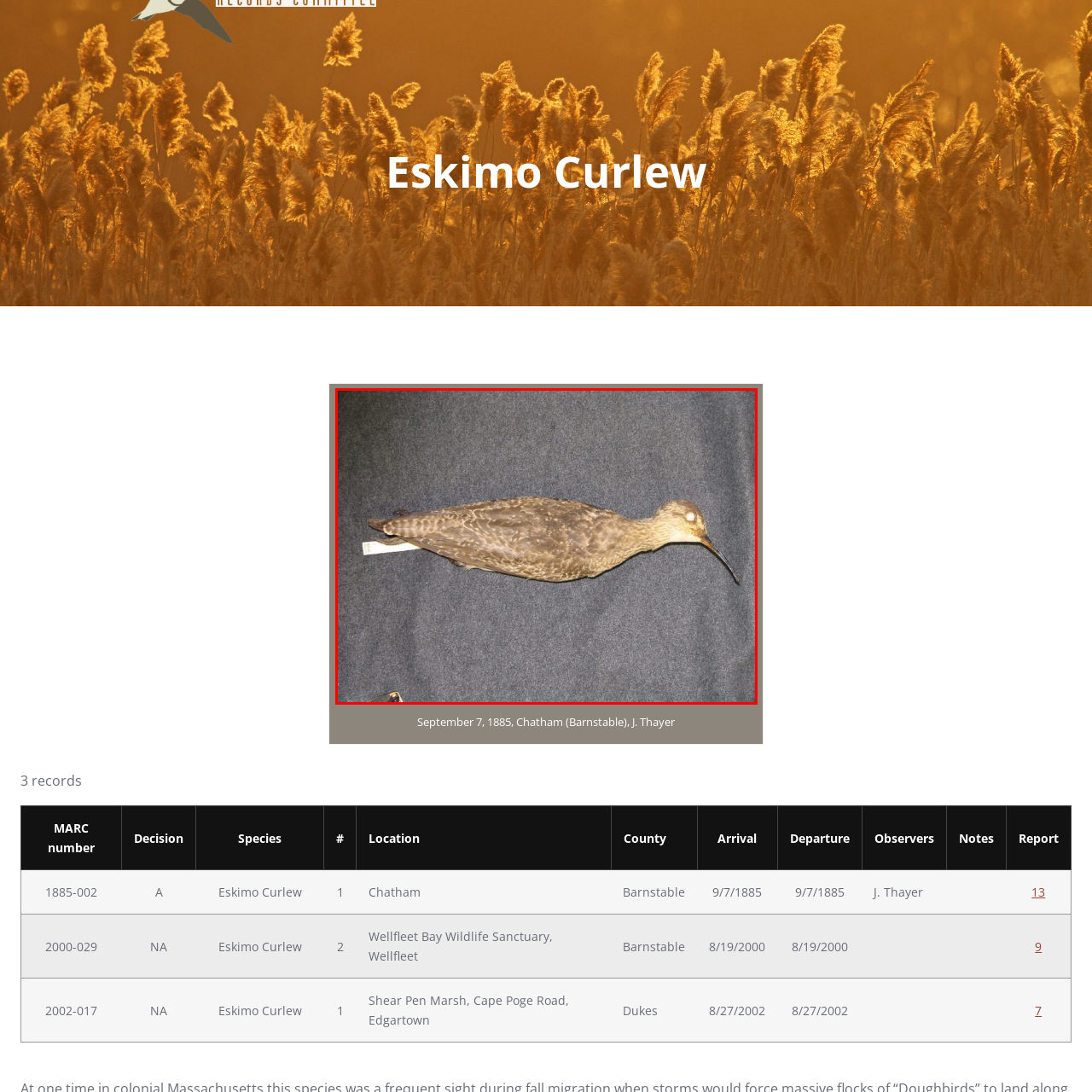Generate a detailed description of the content found inside the red-outlined section of the image.

The image depicts a mounted specimen of the Eskimo Curlew, a now-extinct bird species historically known for its unique physical characteristics. This specimen is shown in profile, revealing its elongated, slender body and notably long, curved beak, adapted for probing the ground for insects and seeds. The bird's plumage features a mix of brown tones, providing camouflage within its natural habitats. 

This specific specimen was collected on September 7, 1885, in Chatham, Barnstable, Massachusetts, and is attributed to the ornithologist J. Thayer. The image serves as a significant historical reference, showcasing the rarity and ecological importance of the Eskimo Curlew, which has been recorded only three times. Such artifacts are crucial for understanding the biodiversity that once thrived in North America.